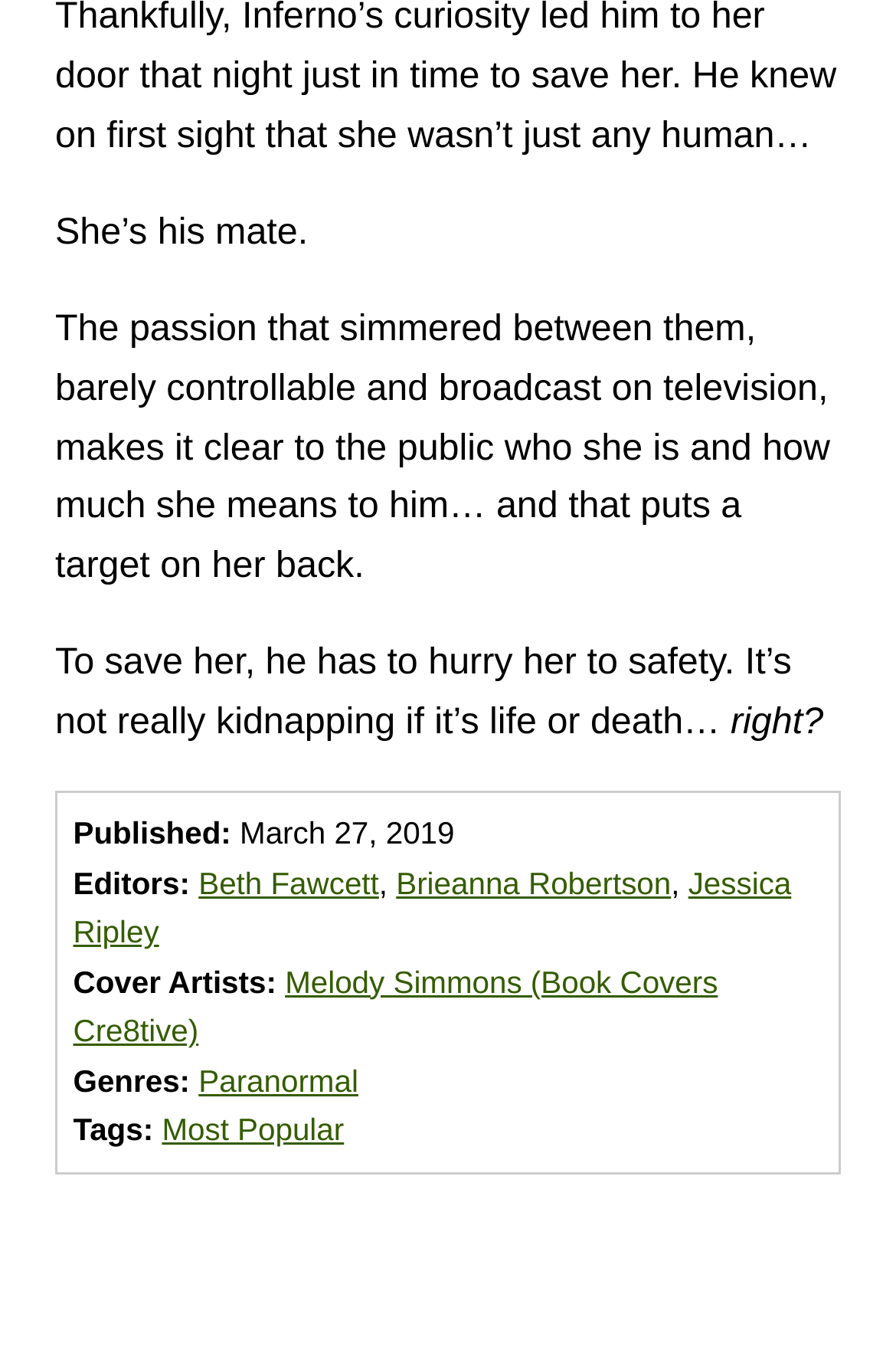From the webpage screenshot, predict the bounding box of the UI element that matches this description: "Paranormal".

[0.222, 0.788, 0.4, 0.813]